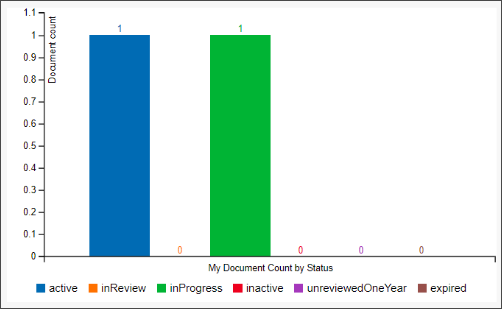List and describe all the prominent features within the image.

The image titled "My Document Count by Status" displays a bar graph illustrating the document ownership status of the author within the DoIT Help Desk Knowledge Base (KB). This visual representation shows that the author has a total of one document categorized as "Active" and one document marked as "In Progress," while there are no documents listed under the categories "In Review," "Inactive," "Unreviewed for more than a year," or "Expired." Each category is color-coded: blue for "Active," green for "In Progress," with inactive statuses represented by empty (0) values. This graph helps users quickly understand their document distribution across various statuses within the KB.